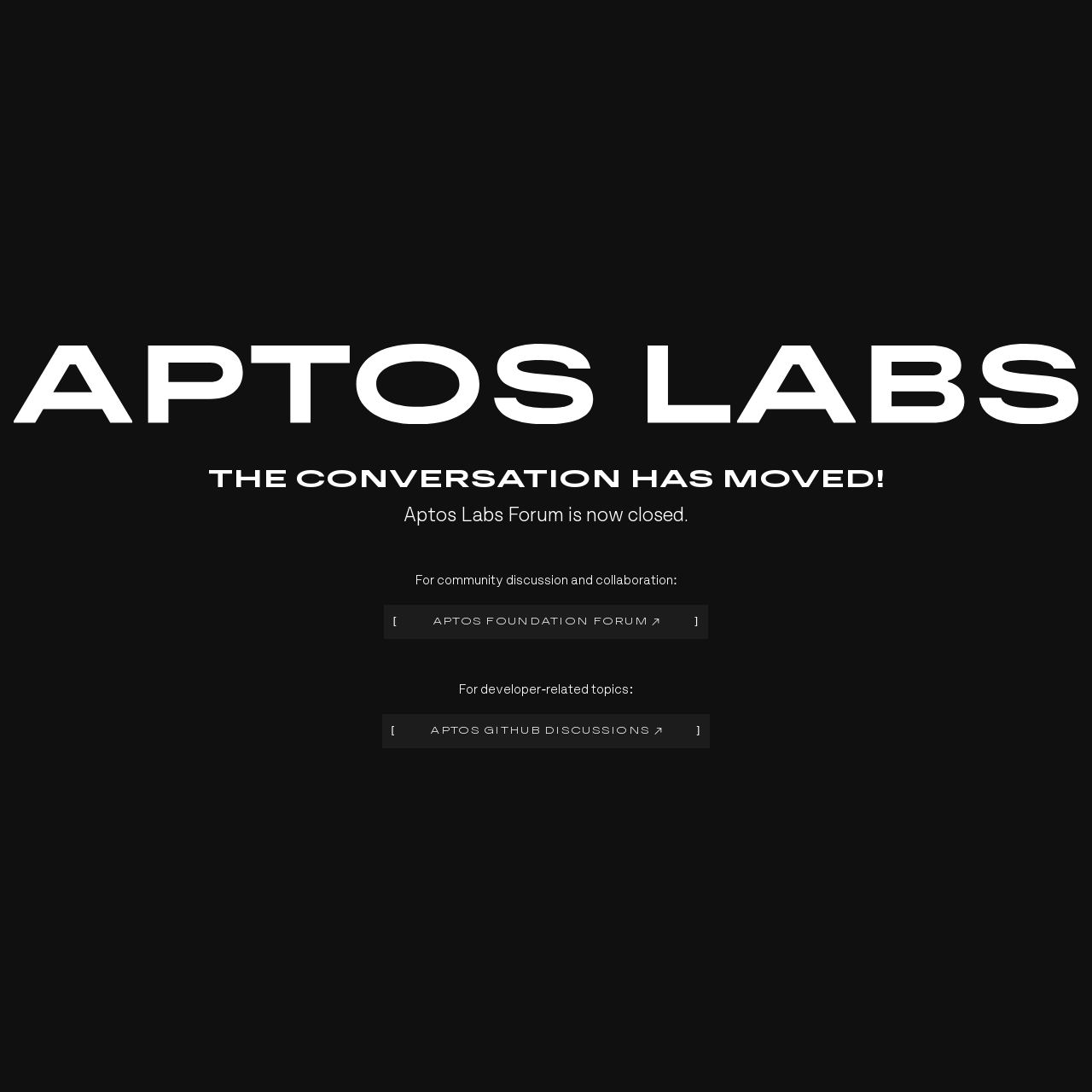What is the purpose of the Aptos GitHub Discussions?
Provide a detailed and extensive answer to the question.

The link 'APTOS GITHUB DISCUSSIONS' is located at the coordinates [0.35, 0.654, 0.65, 0.685] and is preceded by the text 'For developer-related topics:' which suggests that the Aptos GitHub Discussions are for discussing developer-related topics.